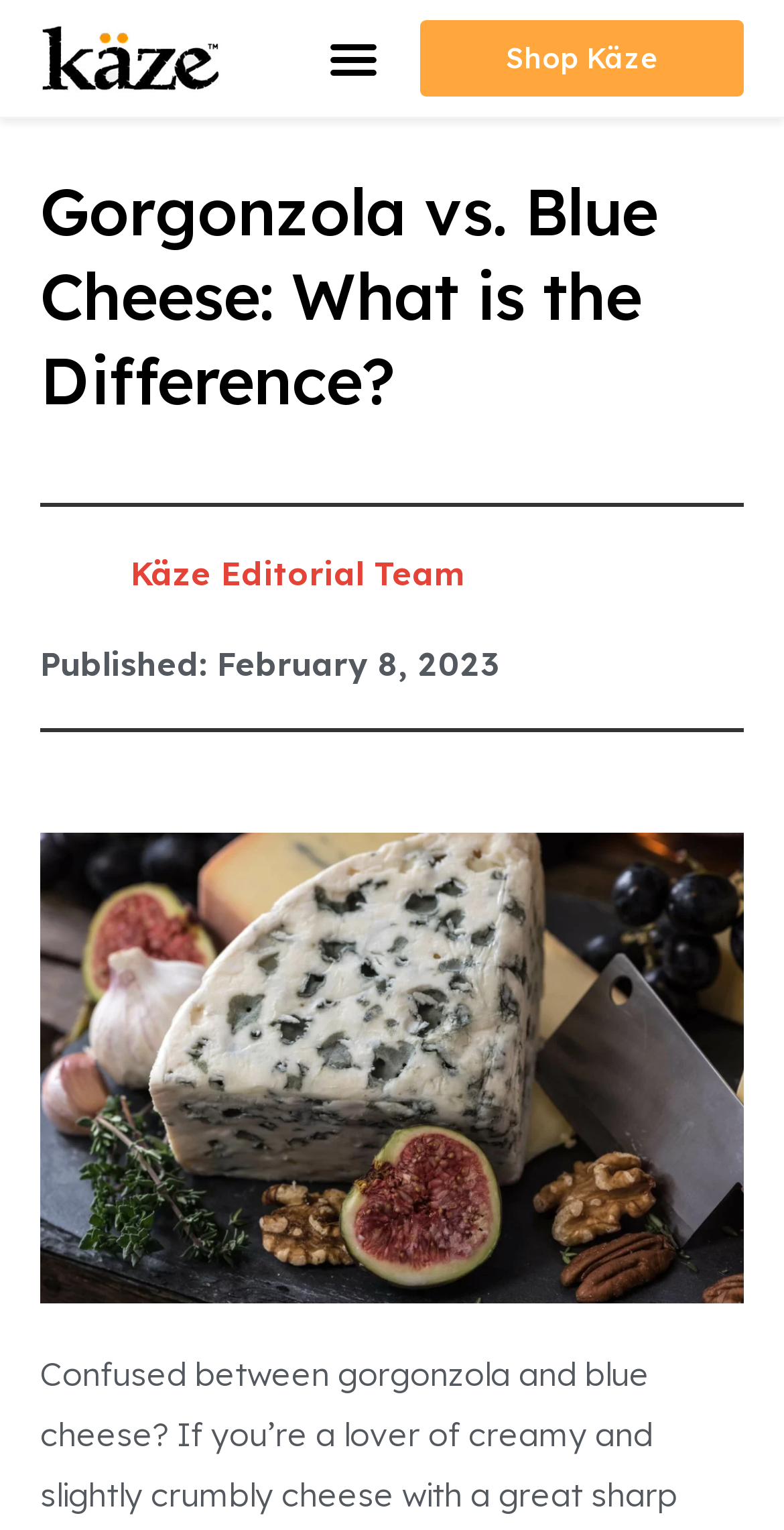Using the given element description, provide the bounding box coordinates (top-left x, top-left y, bottom-right x, bottom-right y) for the corresponding UI element in the screenshot: alt="kaze logo"

[0.051, 0.015, 0.365, 0.061]